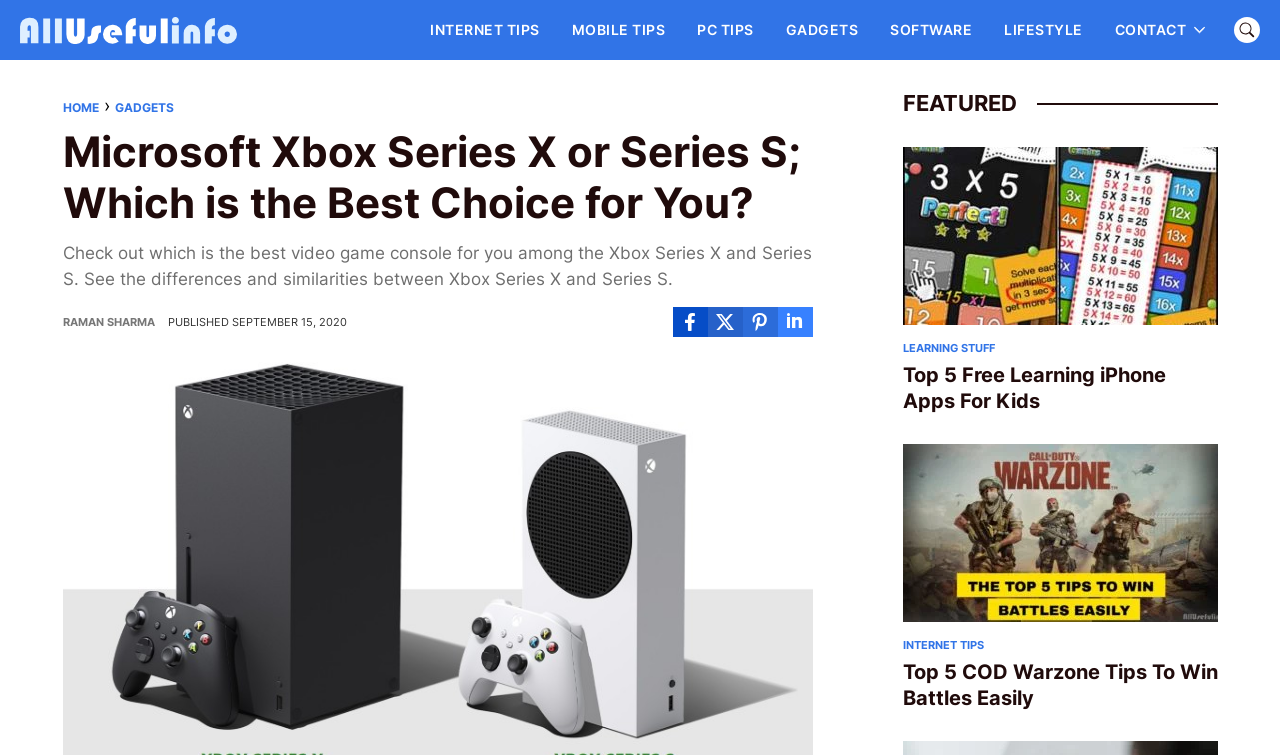What is the author of the current article?
Based on the content of the image, thoroughly explain and answer the question.

I found the author's name by looking at the link below the article title, which says 'RAMAN SHARMA'. This indicates that Raman Sharma is the author of the current article.